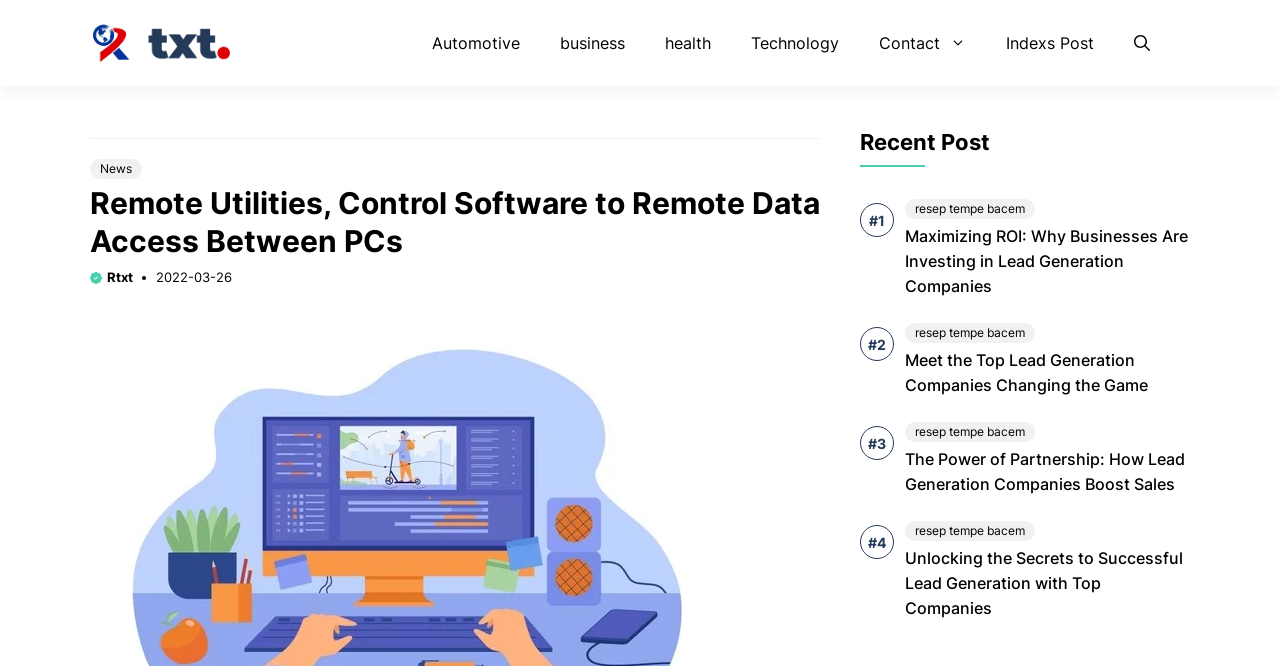Bounding box coordinates should be provided in the format (top-left x, top-left y, bottom-right x, bottom-right y) with all values between 0 and 1. Identify the bounding box for this UI element: Technology

[0.571, 0.027, 0.671, 0.102]